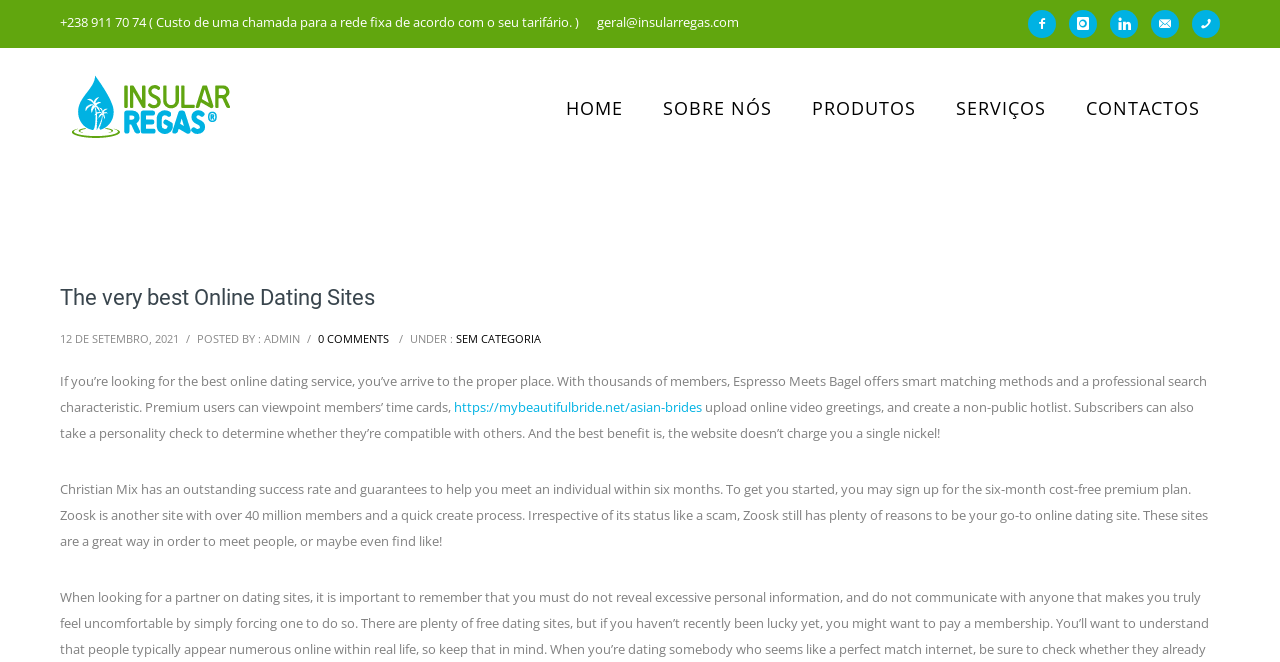Please identify the bounding box coordinates of the element on the webpage that should be clicked to follow this instruction: "Click the Facebook icon". The bounding box coordinates should be given as four float numbers between 0 and 1, formatted as [left, top, right, bottom].

[0.803, 0.015, 0.833, 0.057]